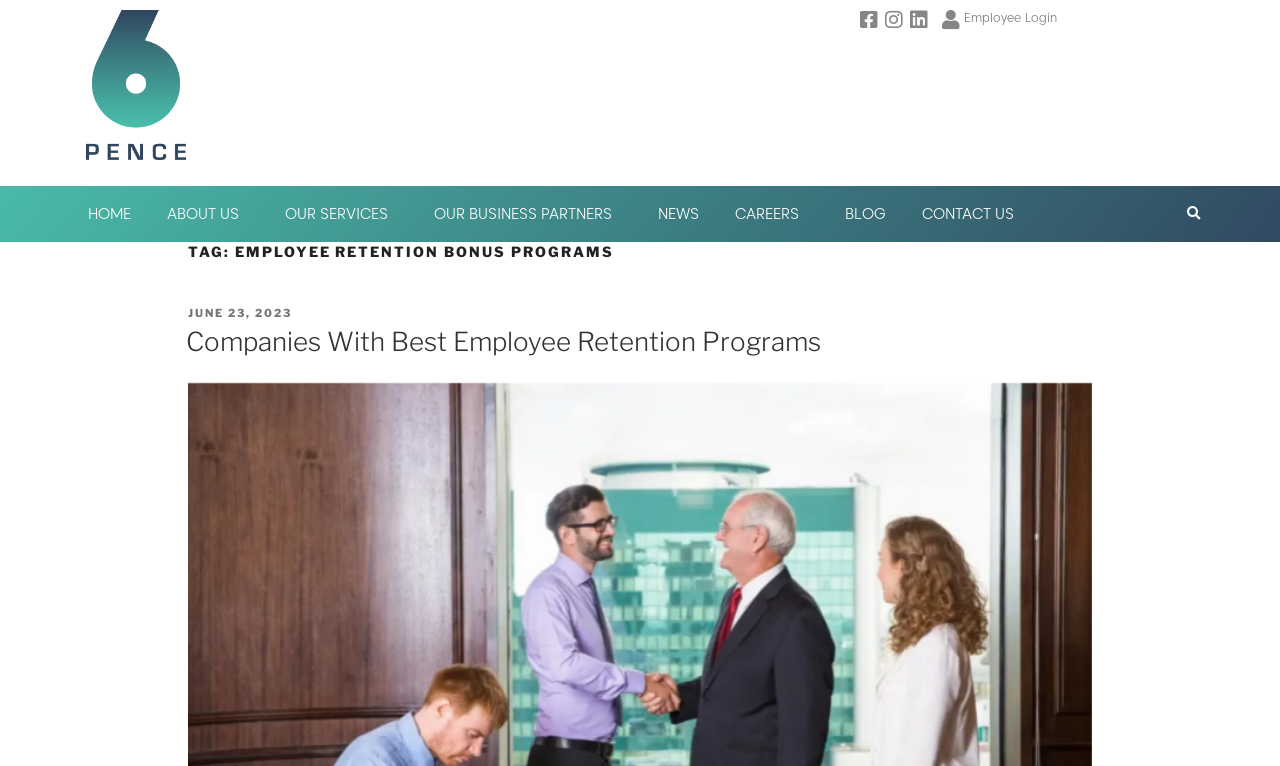Identify the bounding box coordinates for the element that needs to be clicked to fulfill this instruction: "Go to Employee Login page". Provide the coordinates in the format of four float numbers between 0 and 1: [left, top, right, bottom].

[0.753, 0.013, 0.826, 0.033]